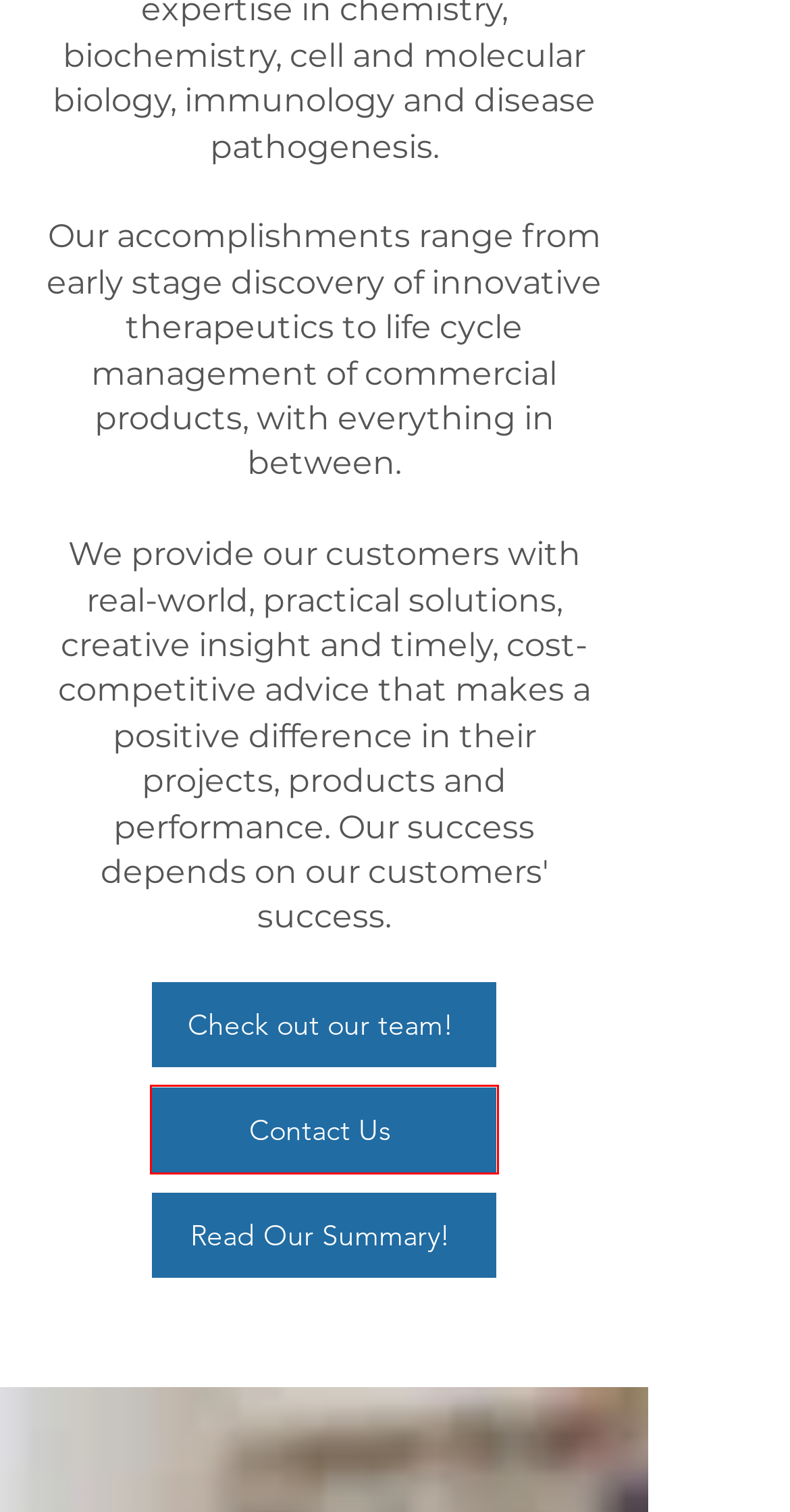You are given a screenshot of a webpage with a red bounding box around an element. Choose the most fitting webpage description for the page that appears after clicking the element within the red bounding box. Here are the candidates:
A. Bruce Riser, PhD
B. James Diorio, MS
C. Robin Geller, PhD
D. Edward Chess, PhD
E. Deborah Rice
F. BioPhia | Consulting
G. Steven Laurenz, MS
H. Contact Us | Biophia

H